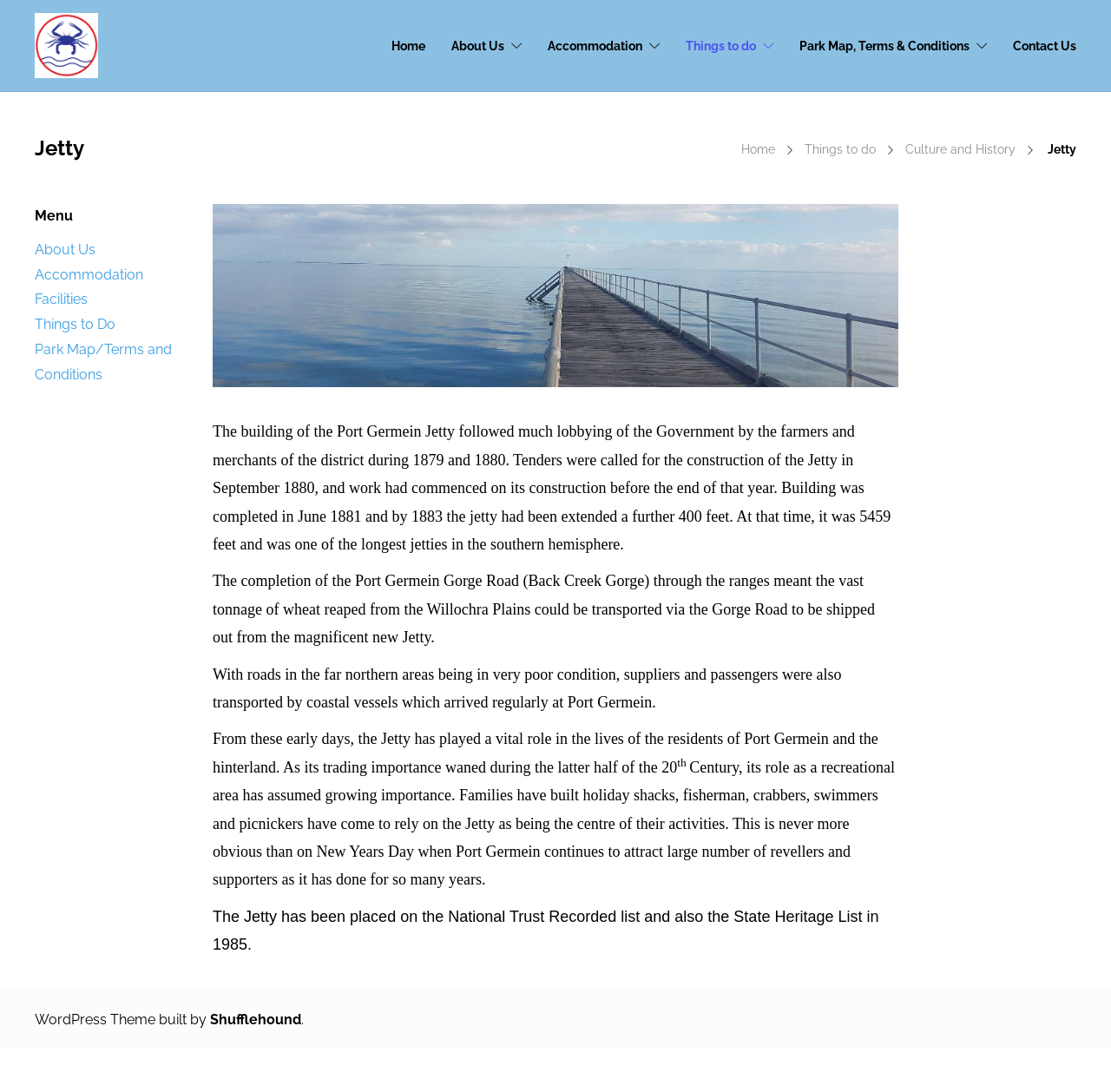Please find the bounding box coordinates of the section that needs to be clicked to achieve this instruction: "Click on the 'Accommodation' link".

[0.493, 0.002, 0.594, 0.081]